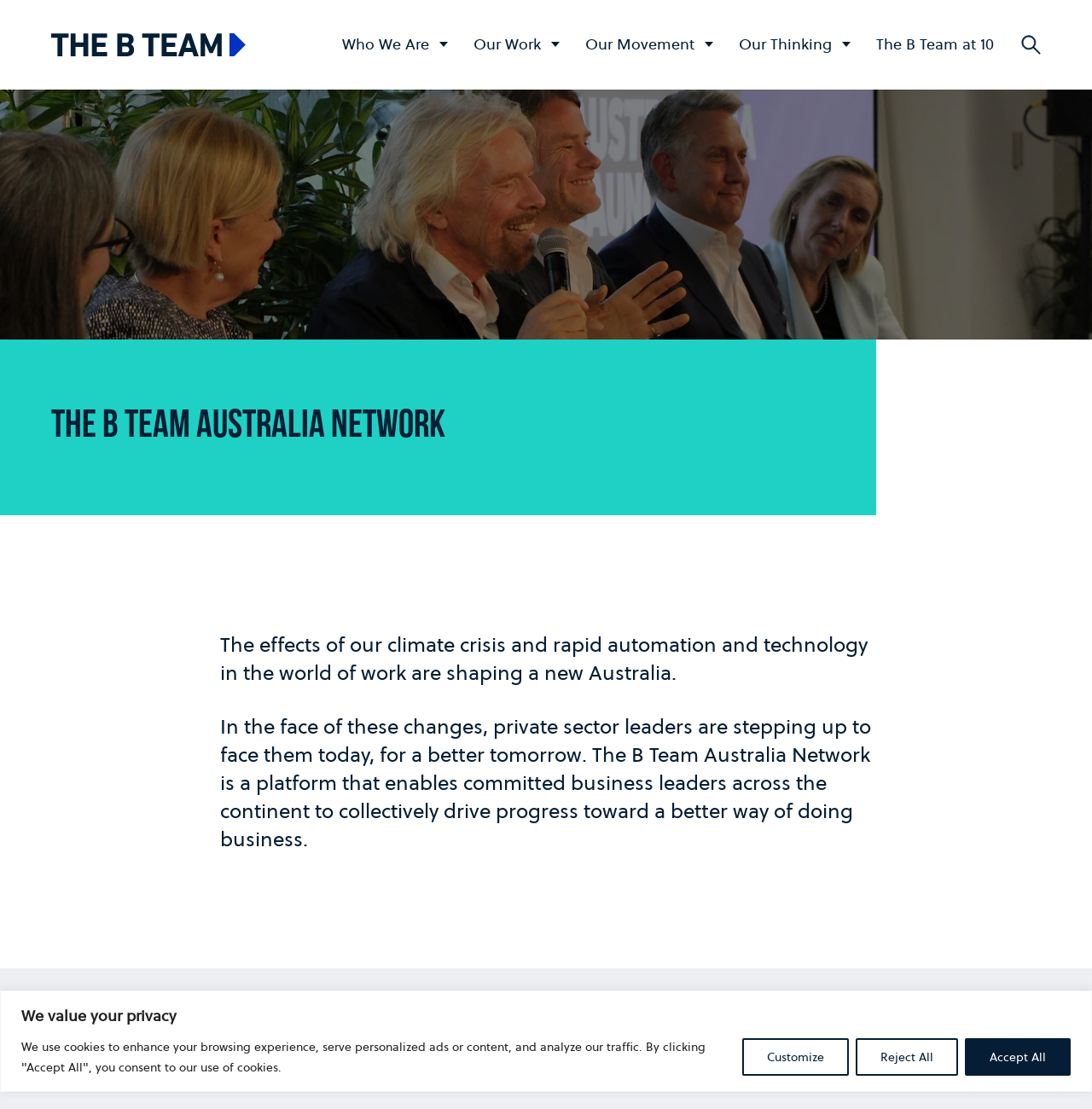Please identify the bounding box coordinates of where to click in order to follow the instruction: "Click the 'Our Work' button".

[0.422, 0.002, 0.524, 0.079]